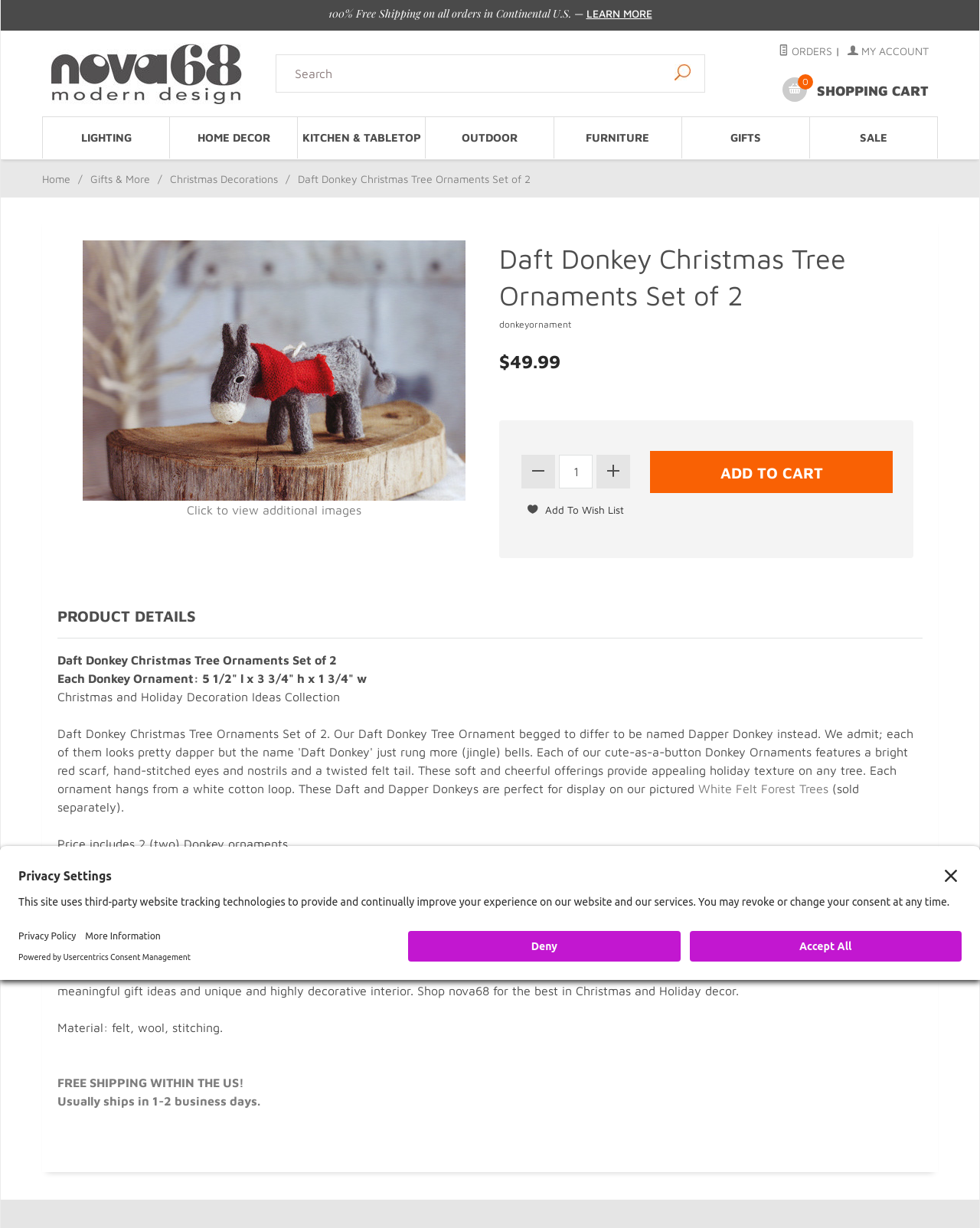Predict the bounding box for the UI component with the following description: "admin".

None